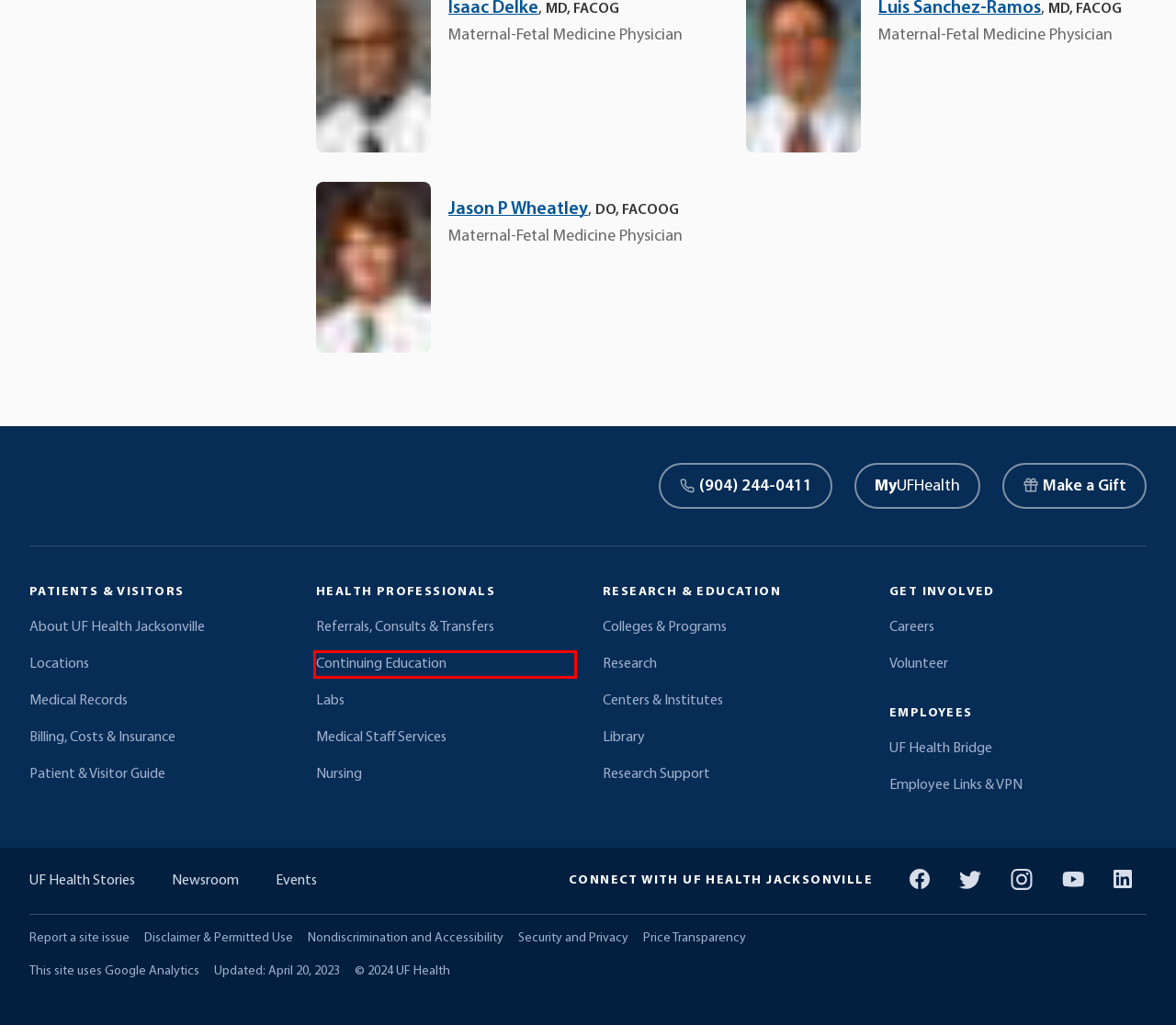You have a screenshot showing a webpage with a red bounding box highlighting an element. Choose the webpage description that best fits the new webpage after clicking the highlighted element. The descriptions are:
A. Continuing Medical Education » College of Medicine » University of Florida
B. Research |  College of Medicine – Jacksonville |  University of Florida
C. Privacy and Security Policies - UF Health
D. Borland Library » UF Libraries » University of Florida
E. Nondiscrimination and accessibility - UF Health
F. Disclaimer and permitted use - UF Health
G. UF Health - University of Florida Health
H. Jason P Wheatley,   DO, FACOOG
 - UF Health Jacksonville

A